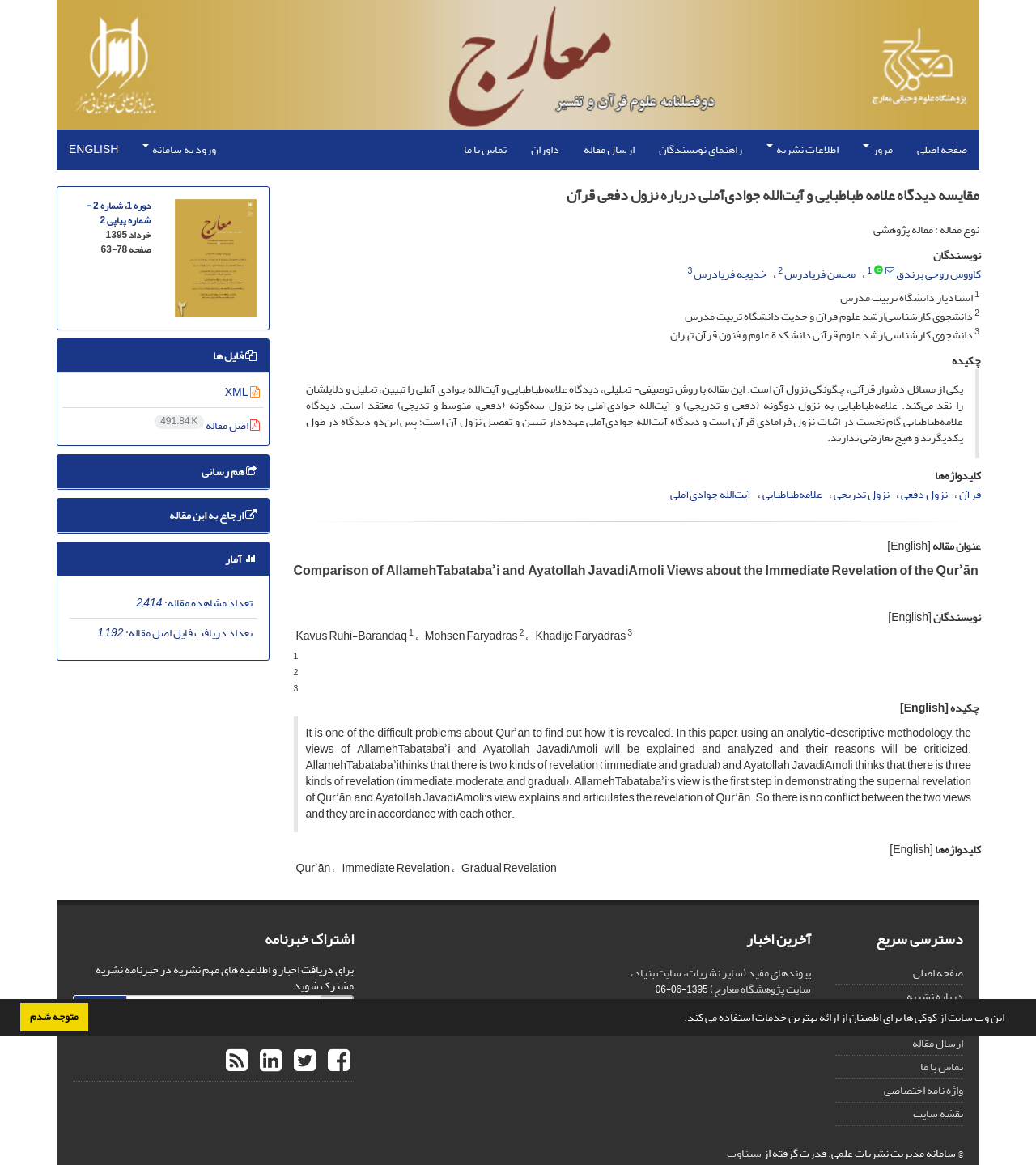How many types of revelation does Ayatollah JavadiAmoli believe in?
Please provide a comprehensive answer based on the details in the screenshot.

According to the abstract, Ayatollah JavadiAmoli believes in three types of revelation, namely immediate, moderate, and gradual, as indicated by the text 'آیت‌الله جوادی آملی به نزول سه‌گونه (دفعی، متوسط و تدریجی) معتقد است'.